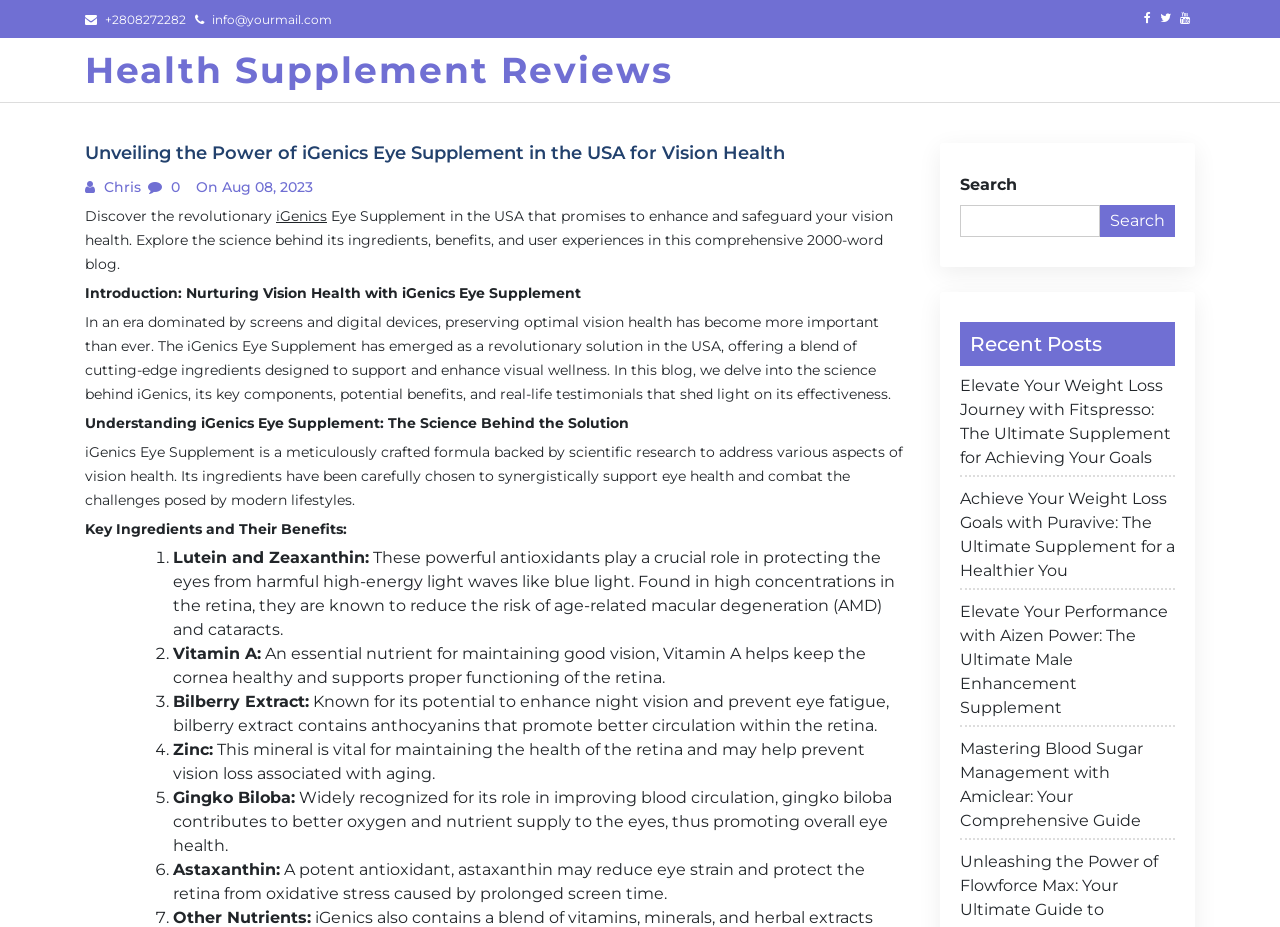What is the topic of the blog post?
Based on the image, provide your answer in one word or phrase.

iGenics Eye Supplement